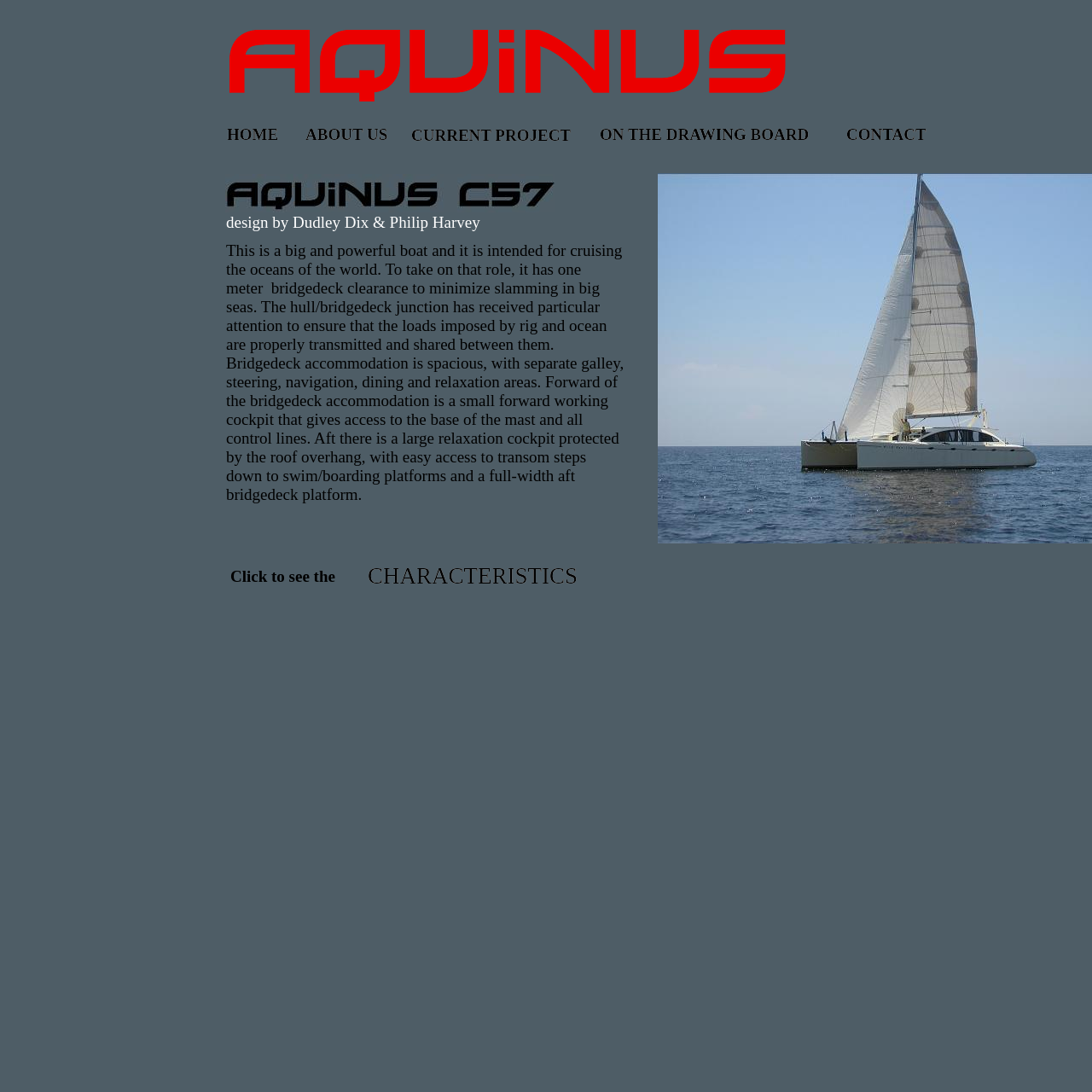Observe the image and answer the following question in detail: What is the purpose of the bridgedeck?

According to the static text element, the bridgedeck is designed to minimize slamming in big seas, implying that its purpose is to enable the boat to cruise the oceans of the world.